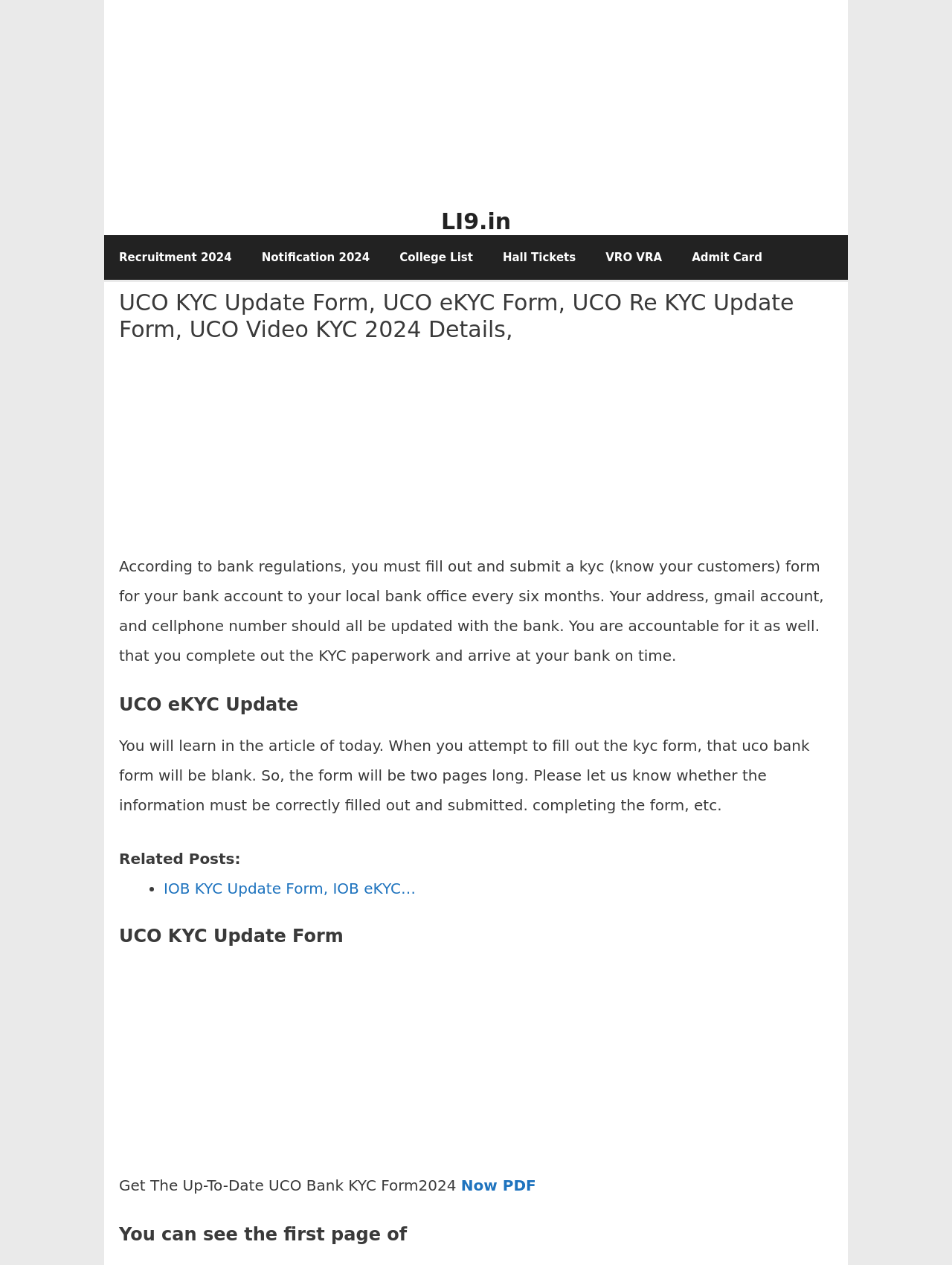Please identify the bounding box coordinates of the element's region that needs to be clicked to fulfill the following instruction: "Click on the 'Recruitment 2024' link". The bounding box coordinates should consist of four float numbers between 0 and 1, i.e., [left, top, right, bottom].

[0.109, 0.186, 0.259, 0.221]